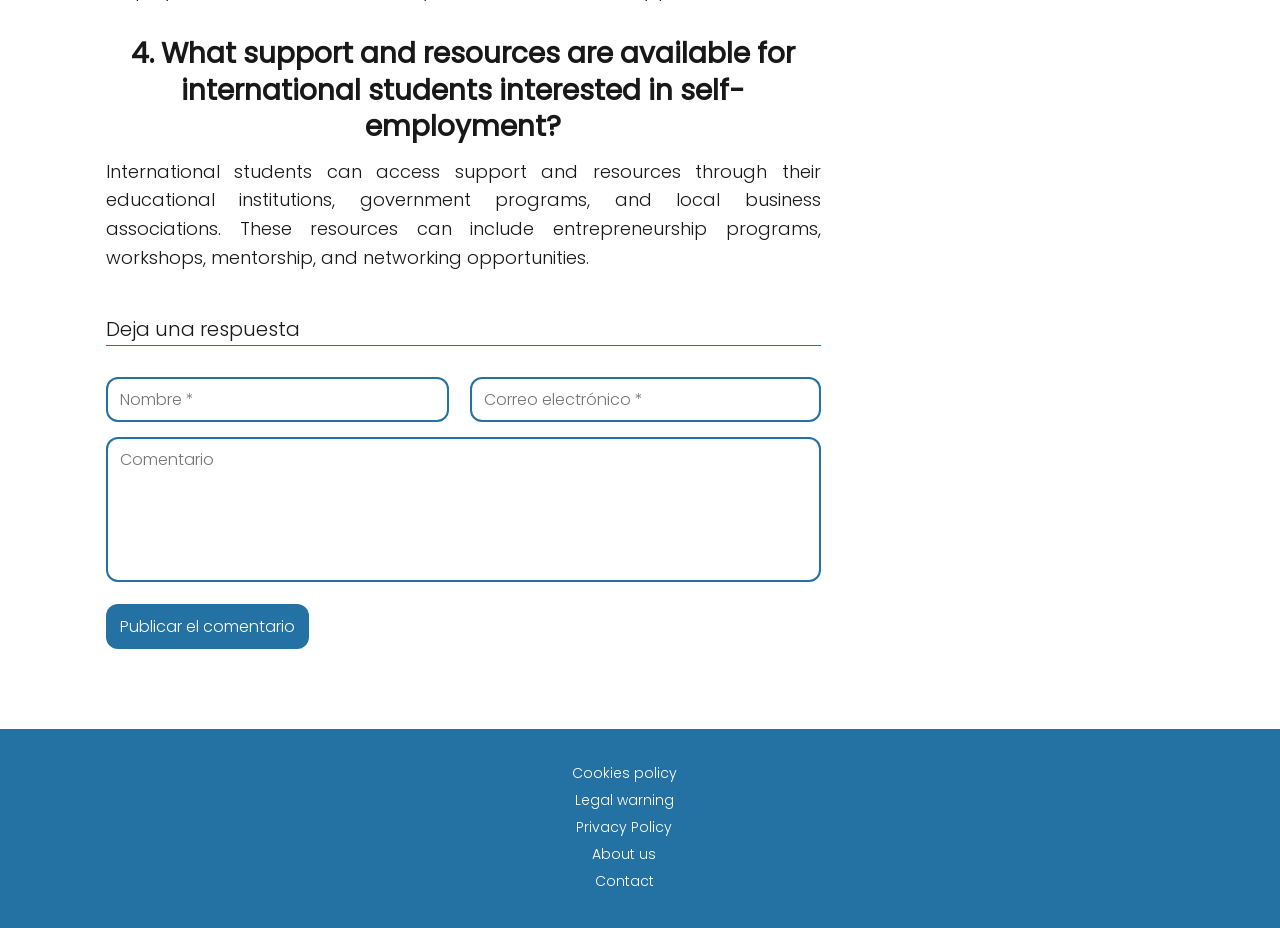Could you find the bounding box coordinates of the clickable area to complete this instruction: "Contact us"?

[0.464, 0.938, 0.511, 0.96]